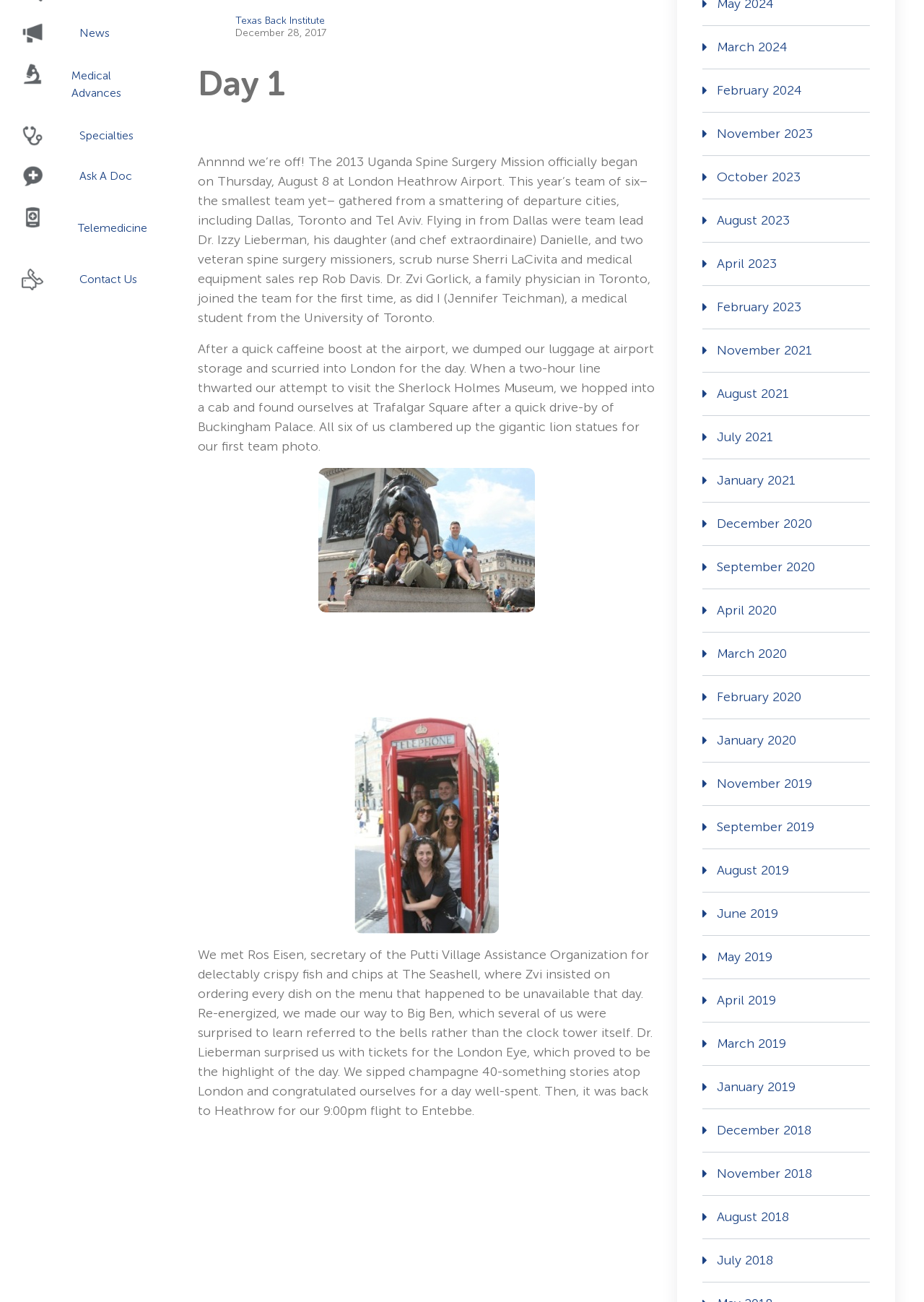Extract the bounding box coordinates for the UI element described as: "Specialties".

[0.0, 0.091, 0.182, 0.118]